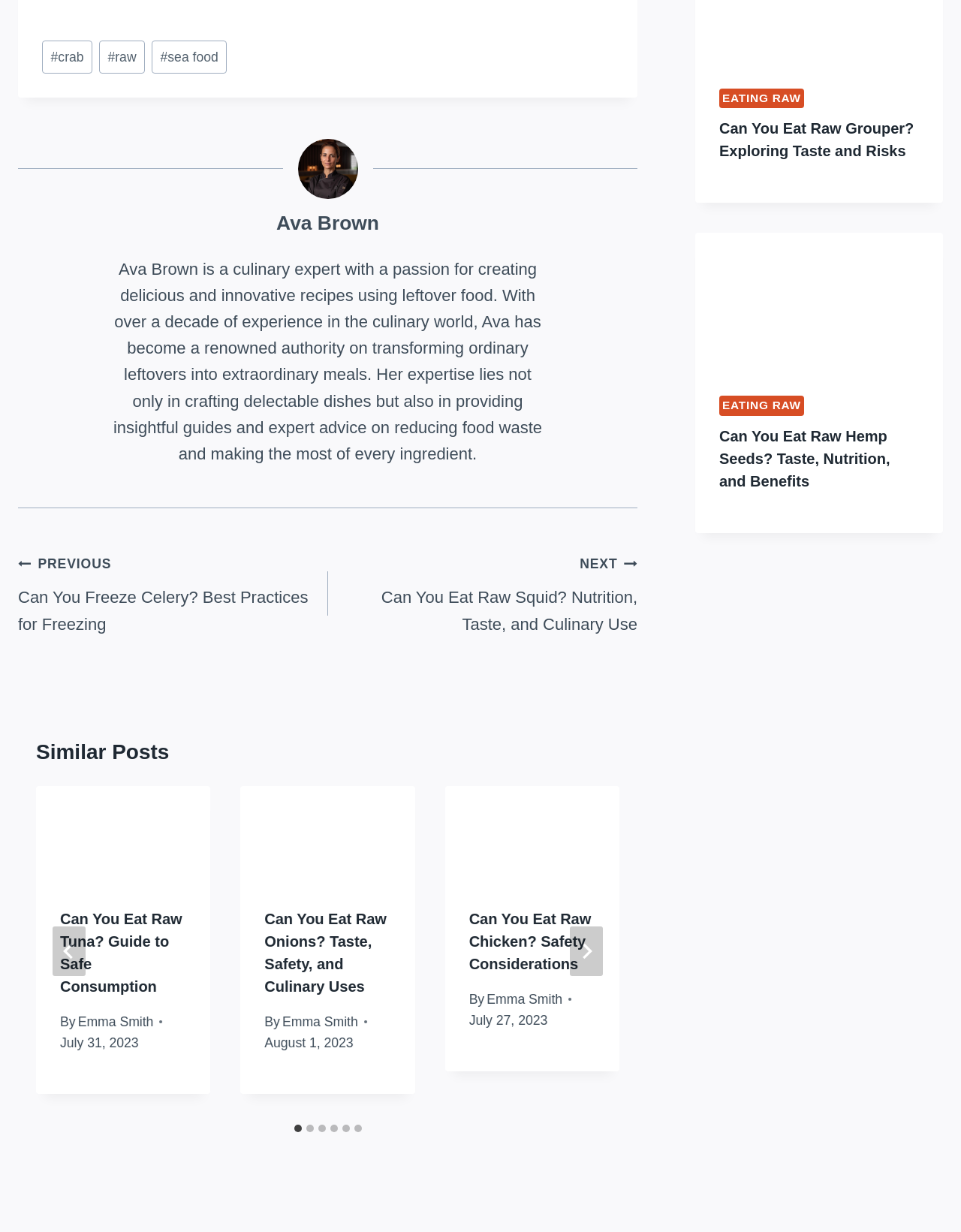Given the description "#crab", determine the bounding box of the corresponding UI element.

[0.044, 0.033, 0.096, 0.06]